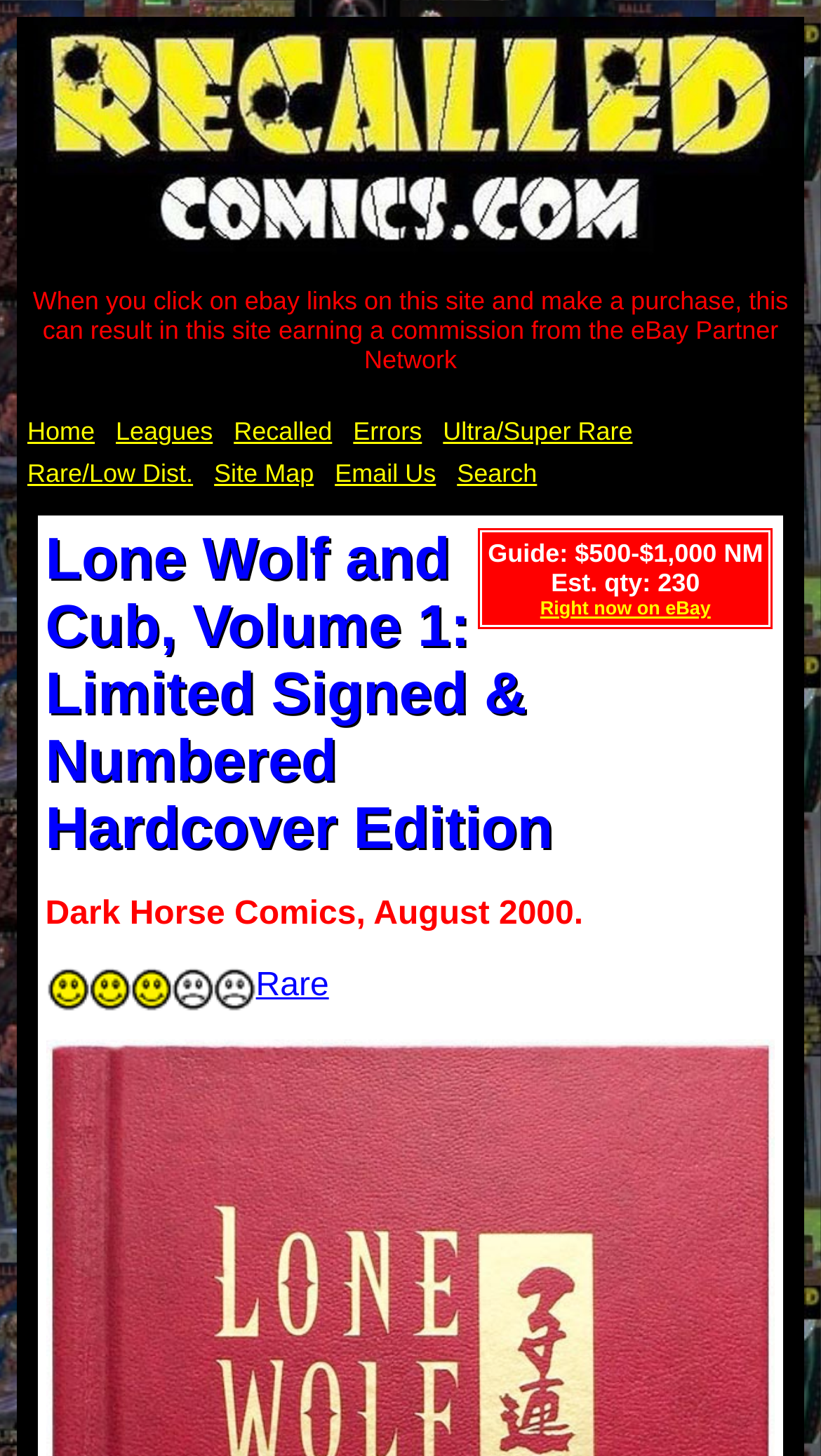What is the publisher of this comic? Based on the screenshot, please respond with a single word or phrase.

Dark Horse Comics